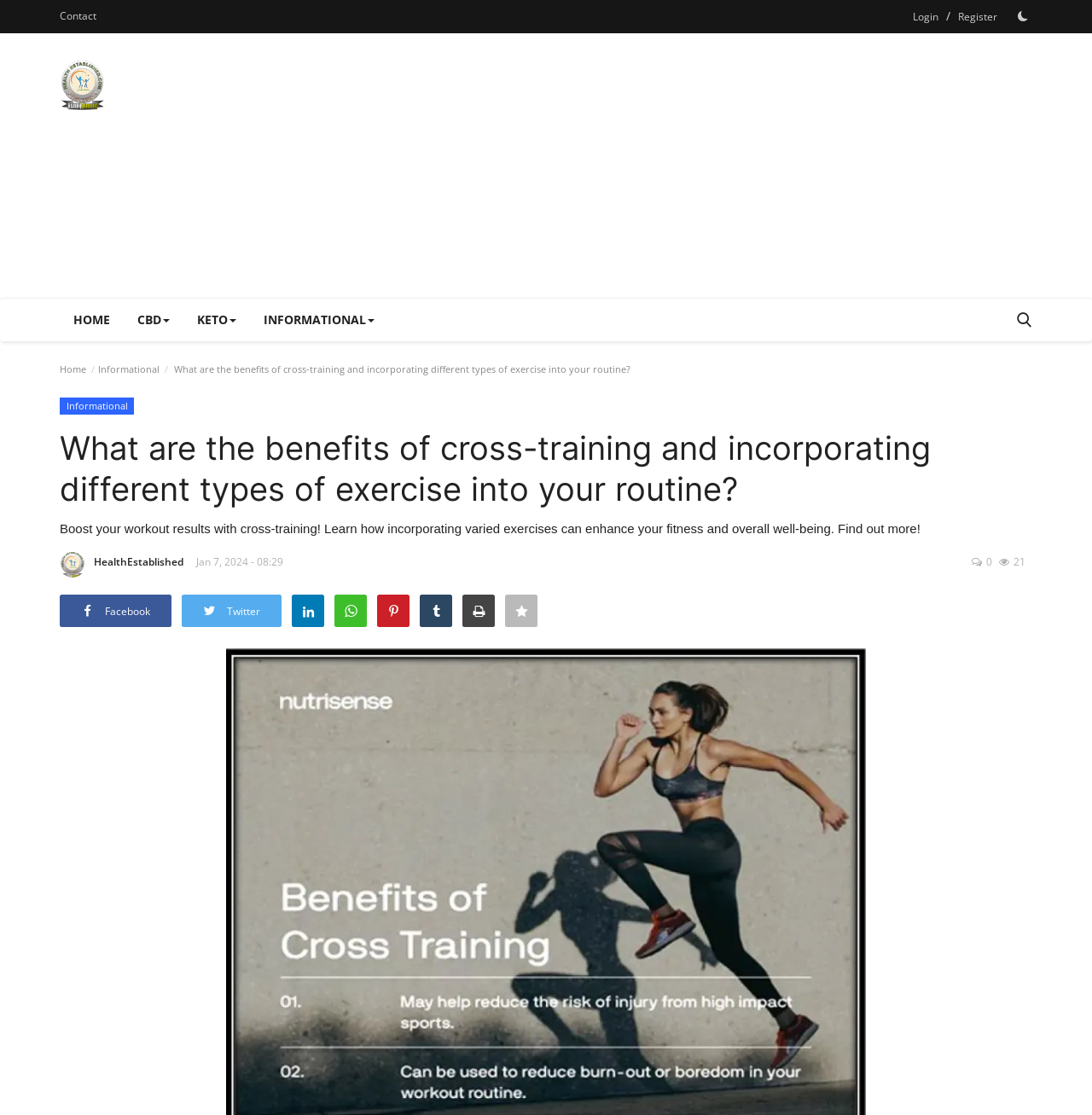Identify the bounding box coordinates of the element that should be clicked to fulfill this task: "Click the 'Register' link". The coordinates should be provided as four float numbers between 0 and 1, i.e., [left, top, right, bottom].

[0.877, 0.004, 0.913, 0.027]